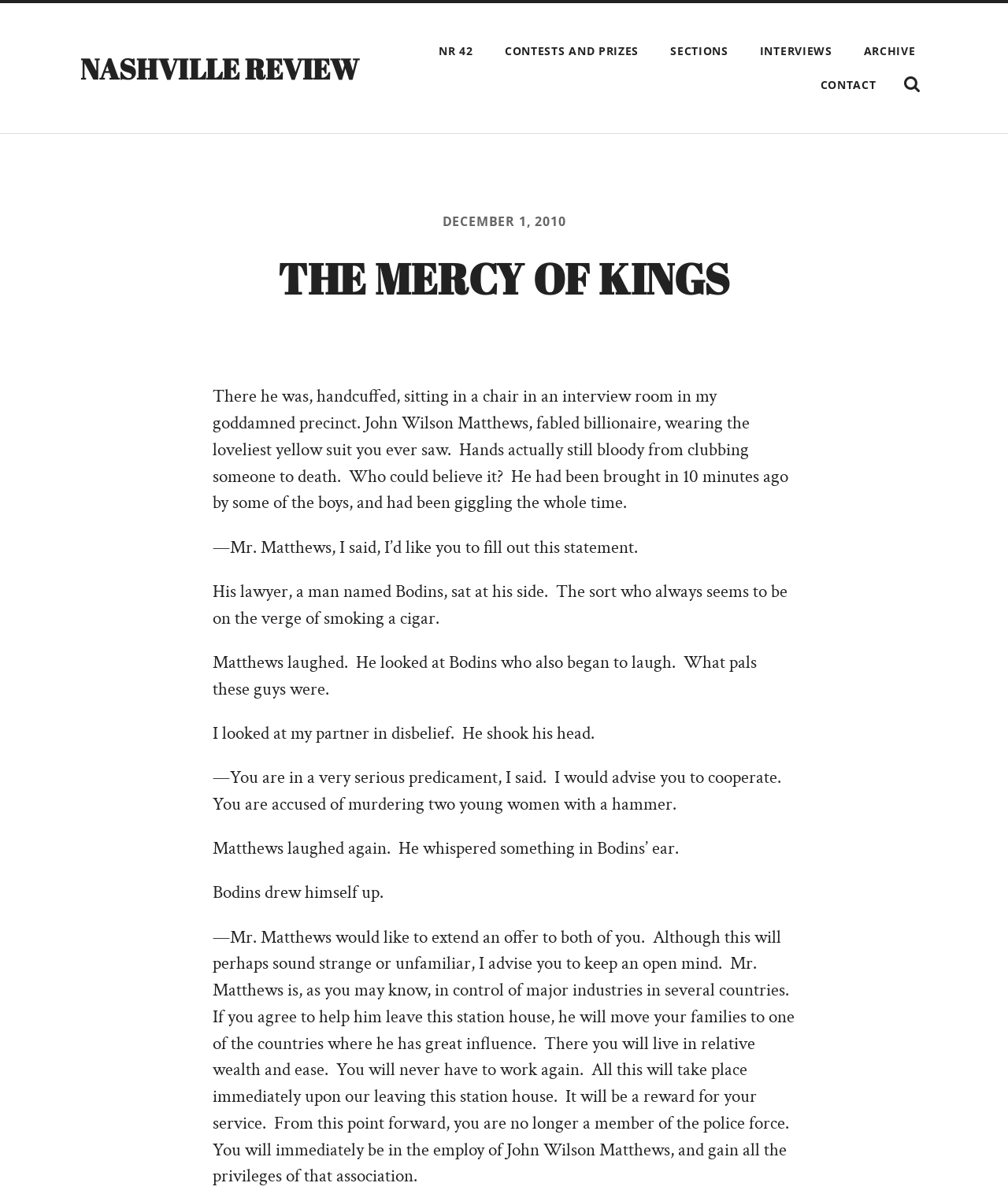Please identify the bounding box coordinates of the element that needs to be clicked to execute the following command: "Click on the 'NASHVILLE REVIEW' link". Provide the bounding box using four float numbers between 0 and 1, formatted as [left, top, right, bottom].

[0.08, 0.041, 0.356, 0.073]